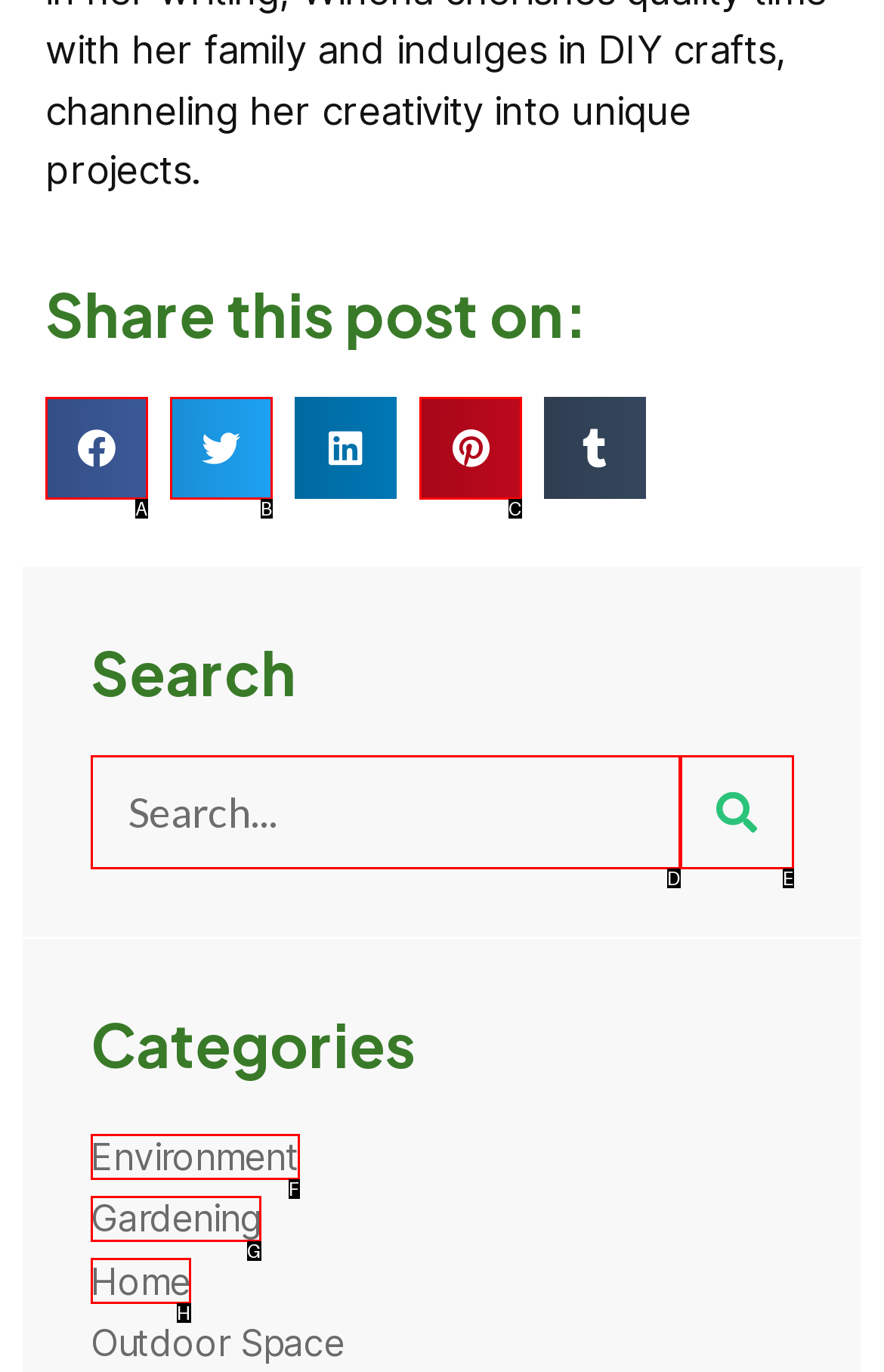Select the HTML element that best fits the description: parent_node: Search name="s" placeholder="Search..."
Respond with the letter of the correct option from the choices given.

D